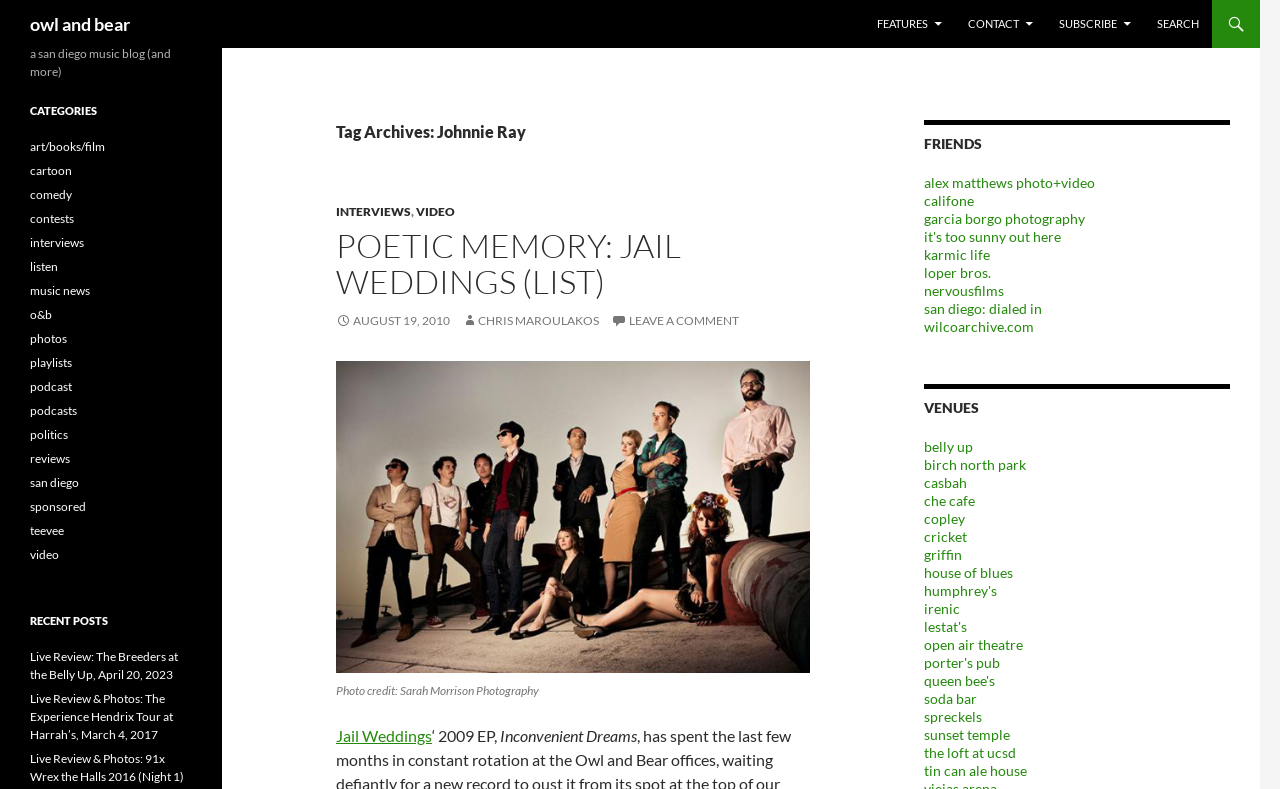Give an extensive and precise description of the webpage.

This webpage is a music blog focused on San Diego, with a header section at the top featuring the blog's title "owl and bear" and a search bar. Below the header, there are several links to different sections of the blog, including "FEATURES", "CONTACT", "SUBSCRIBE", and "SEARCH".

The main content of the page is divided into two columns. The left column features a heading "Tag Archives: Johnnie Ray" and a list of links to related articles, including "POETIC MEMORY: JAIL WEDDINGS (LIST)" and "INTERVIEWS". Below this list, there is an image with a caption "Photo credit: Sarah Morrison Photography". The left column also includes links to other articles, such as "Jail Weddings" and "Inconvenient Dreams".

The right column features several headings, including "FRIENDS", "VENUES", and "CATEGORIES". Under "FRIENDS", there are links to other websites and blogs, such as "alex matthews photo+video" and "wilcoarchive.com". Under "VENUES", there are links to various music venues in San Diego, including "belly up", "casbah", and "house of blues". The "CATEGORIES" section includes links to different topics, such as "art/books/film", "comedy", "interviews", and "music news".

At the bottom of the page, there is a section titled "RECENT POSTS" with a link to a live review of The Breeders at the Belly Up.